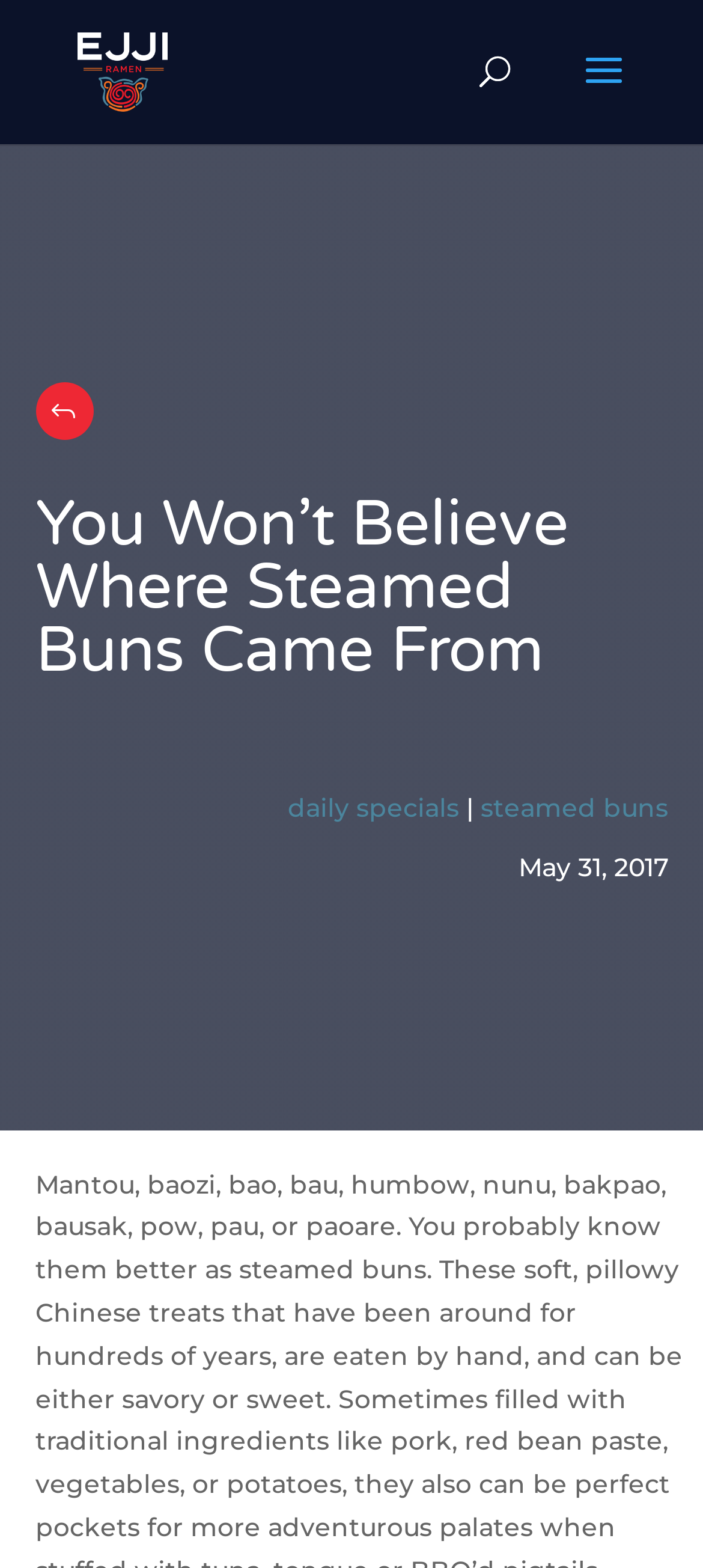What is the name of the website?
Answer the question with a single word or phrase by looking at the picture.

Ejji